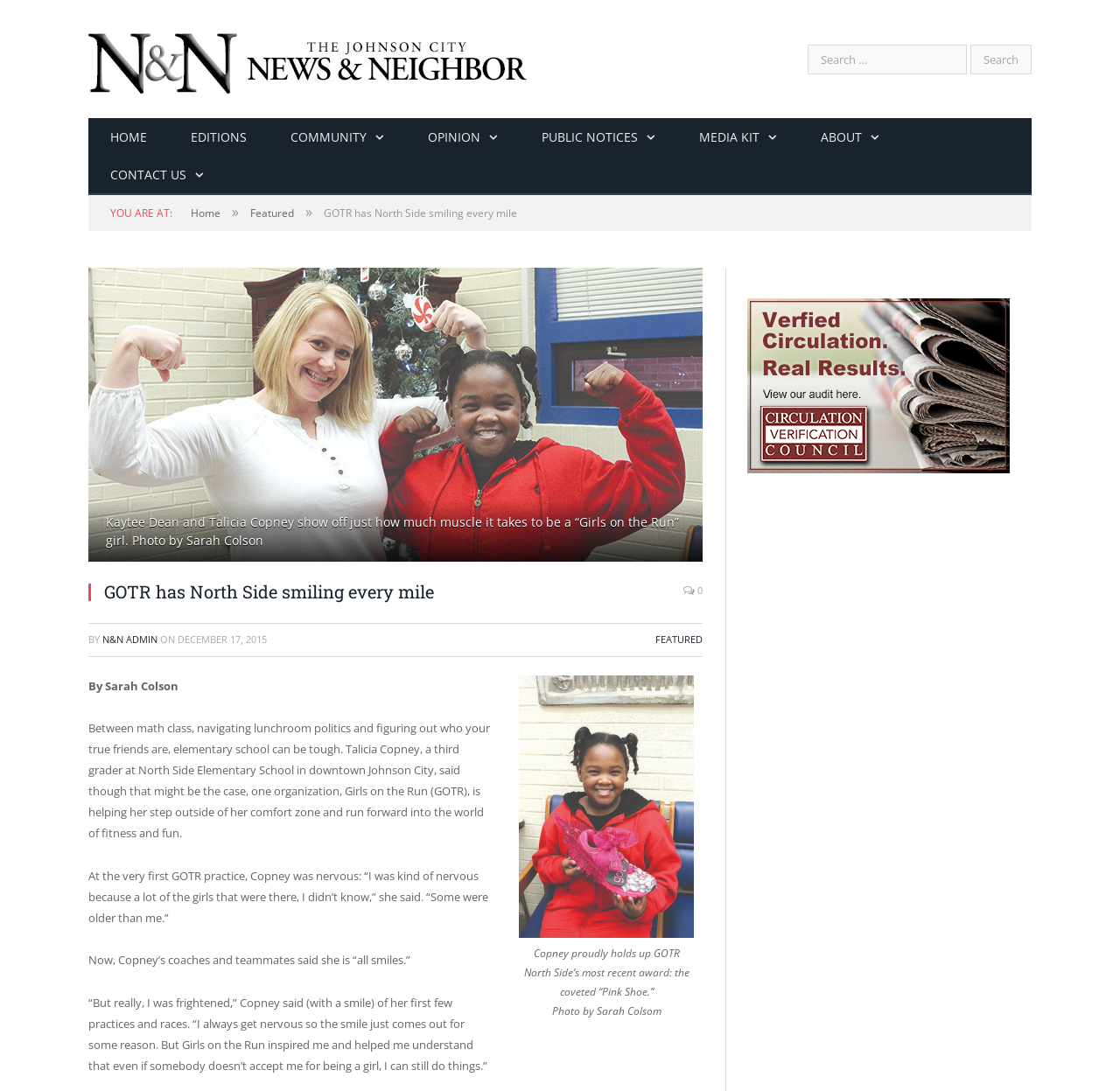Provide the bounding box coordinates of the HTML element this sentence describes: "Contact Us".

[0.079, 0.143, 0.202, 0.179]